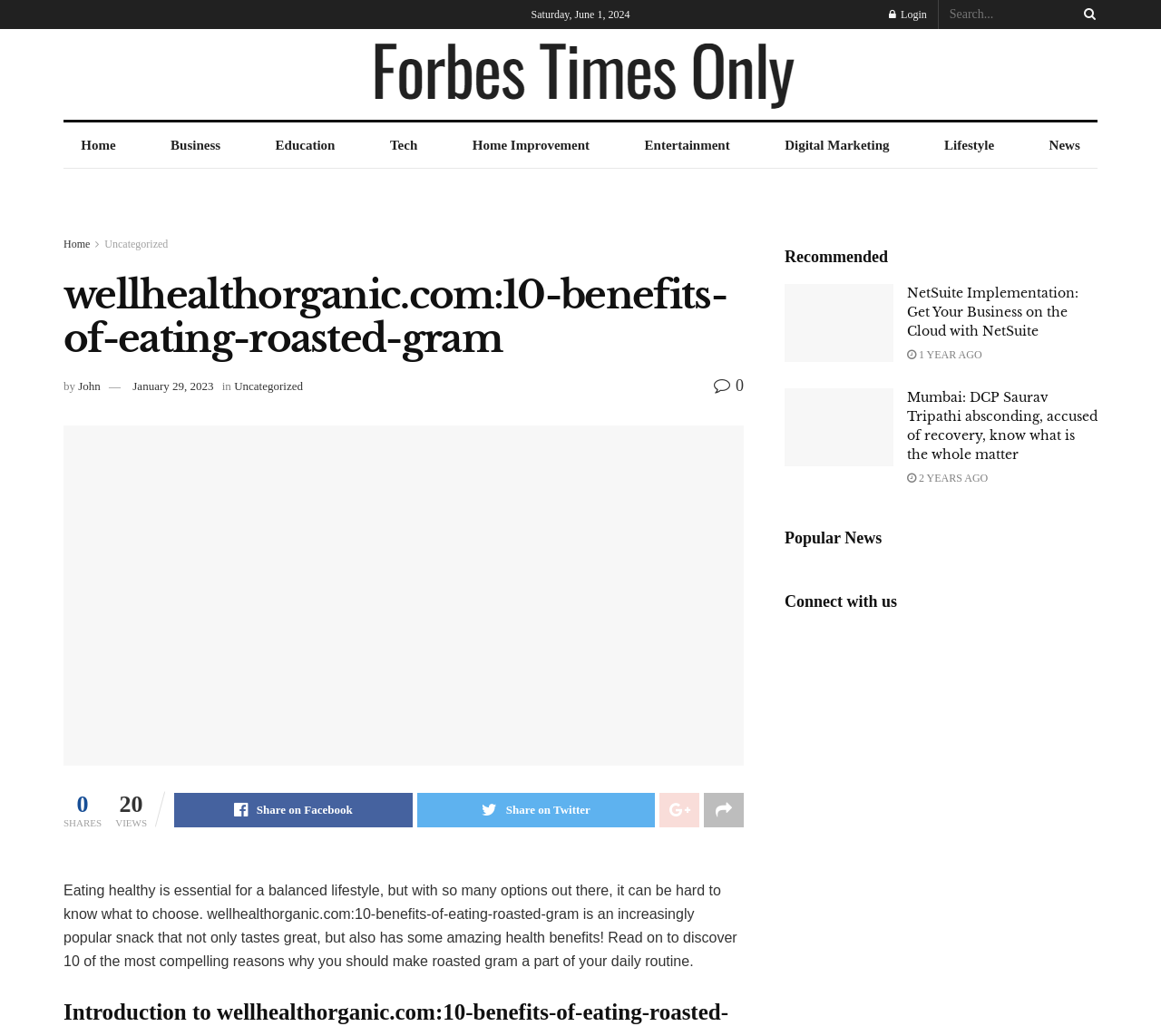From the element description: "Digital Marketing", extract the bounding box coordinates of the UI element. The coordinates should be expressed as four float numbers between 0 and 1, in the order [left, top, right, bottom].

[0.661, 0.118, 0.781, 0.162]